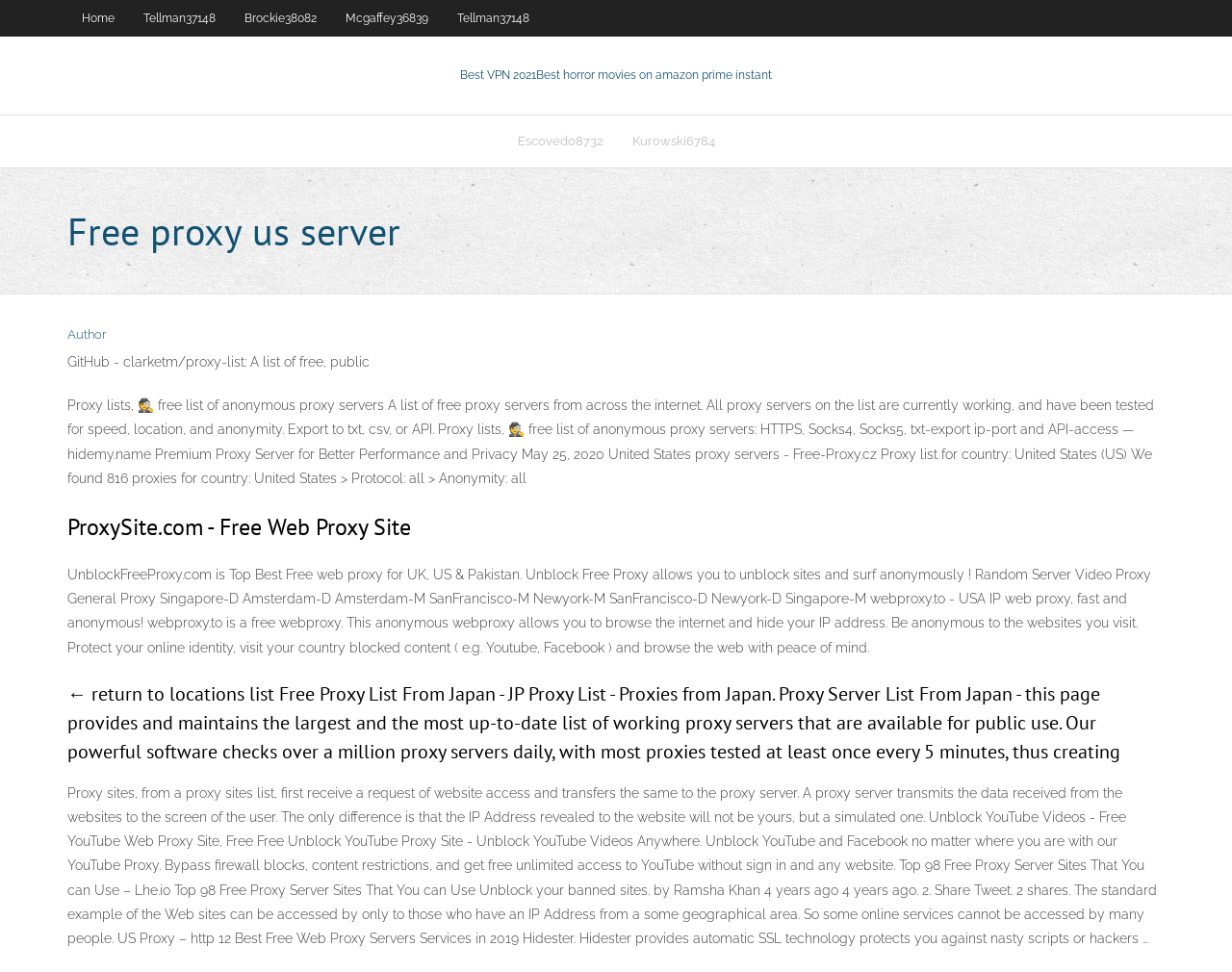Show the bounding box coordinates of the region that should be clicked to follow the instruction: "Click on the 'Home' link."

[0.055, 0.0, 0.105, 0.037]